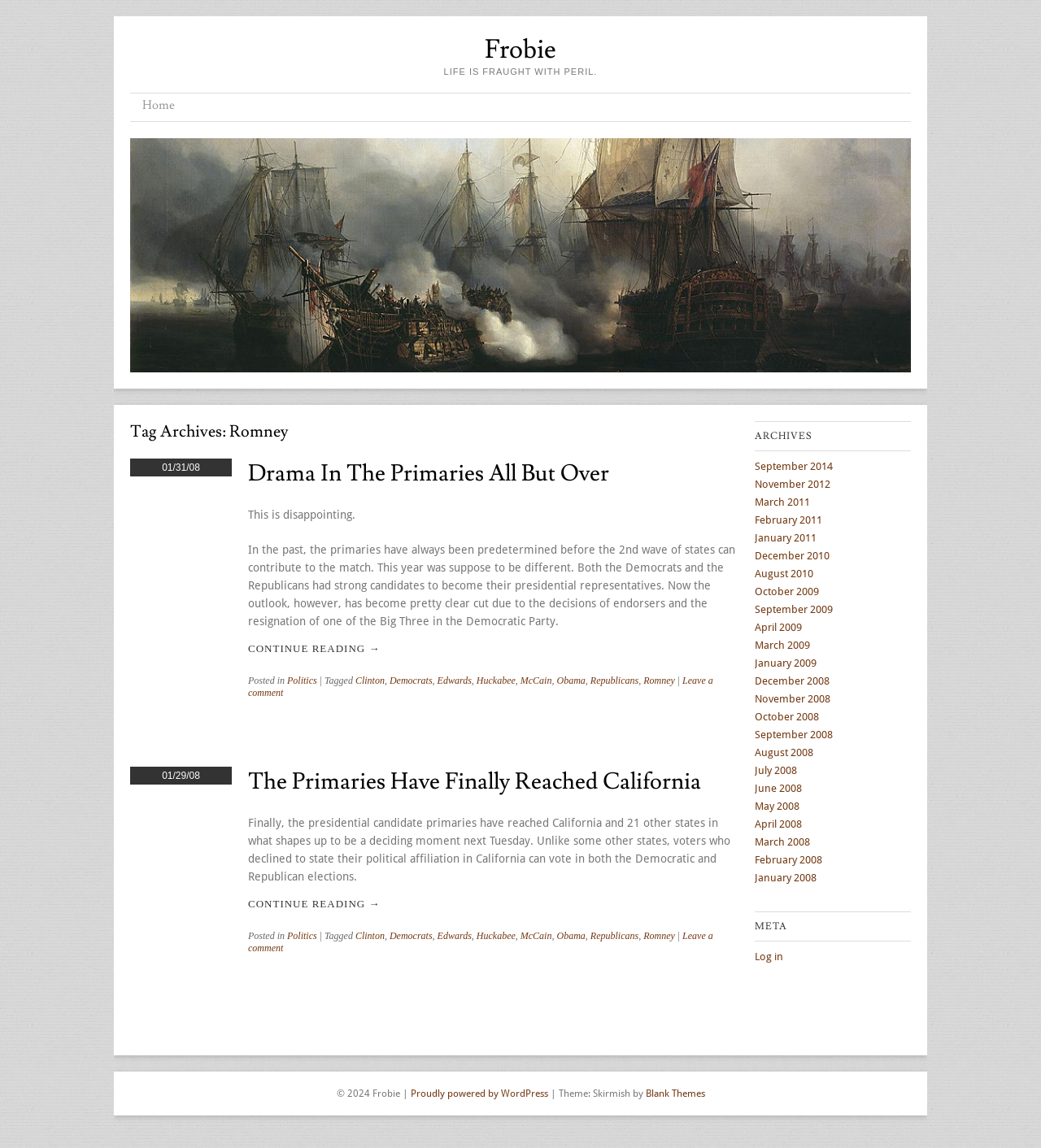Please determine the bounding box coordinates for the element that should be clicked to follow these instructions: "Read the article 'Drama In The Primaries All But Over'".

[0.238, 0.399, 0.585, 0.426]